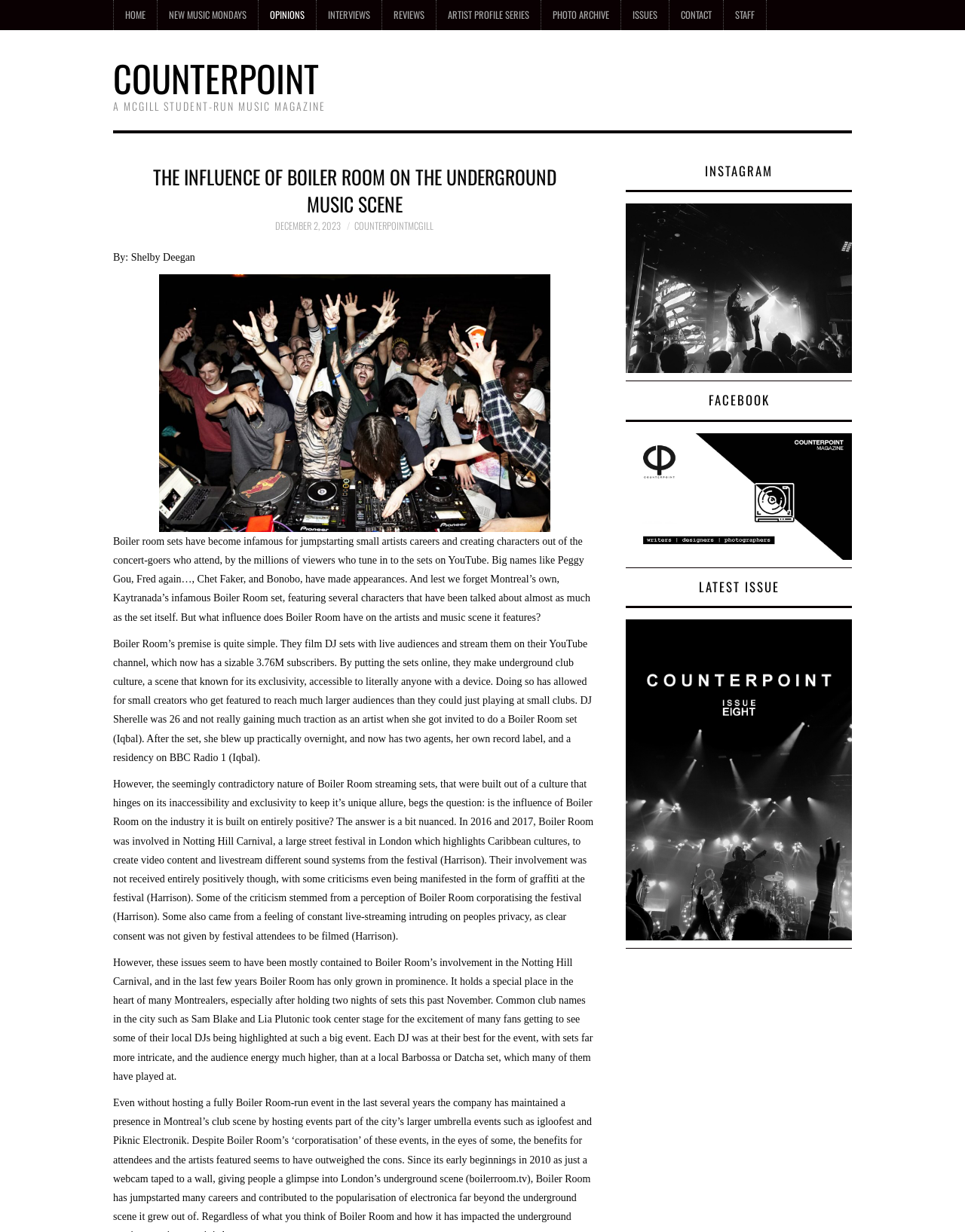Extract the main headline from the webpage and generate its text.

THE INFLUENCE OF BOILER ROOM ON THE UNDERGROUND MUSIC SCENE